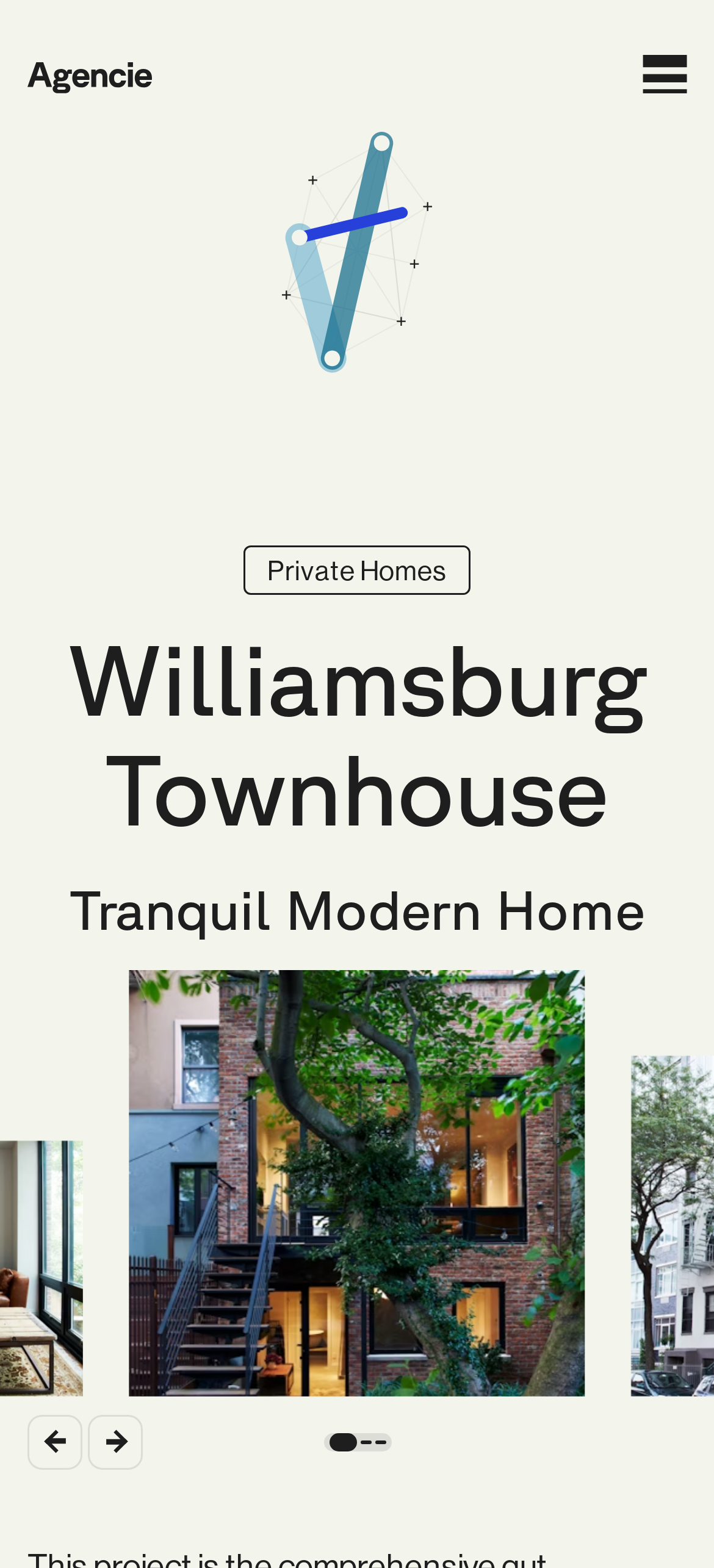How many images are there in the top section?
Please elaborate on the answer to the question with detailed information.

There are two images in the top section of the webpage, one is the logo image and the other is a background image that spans across the top section.